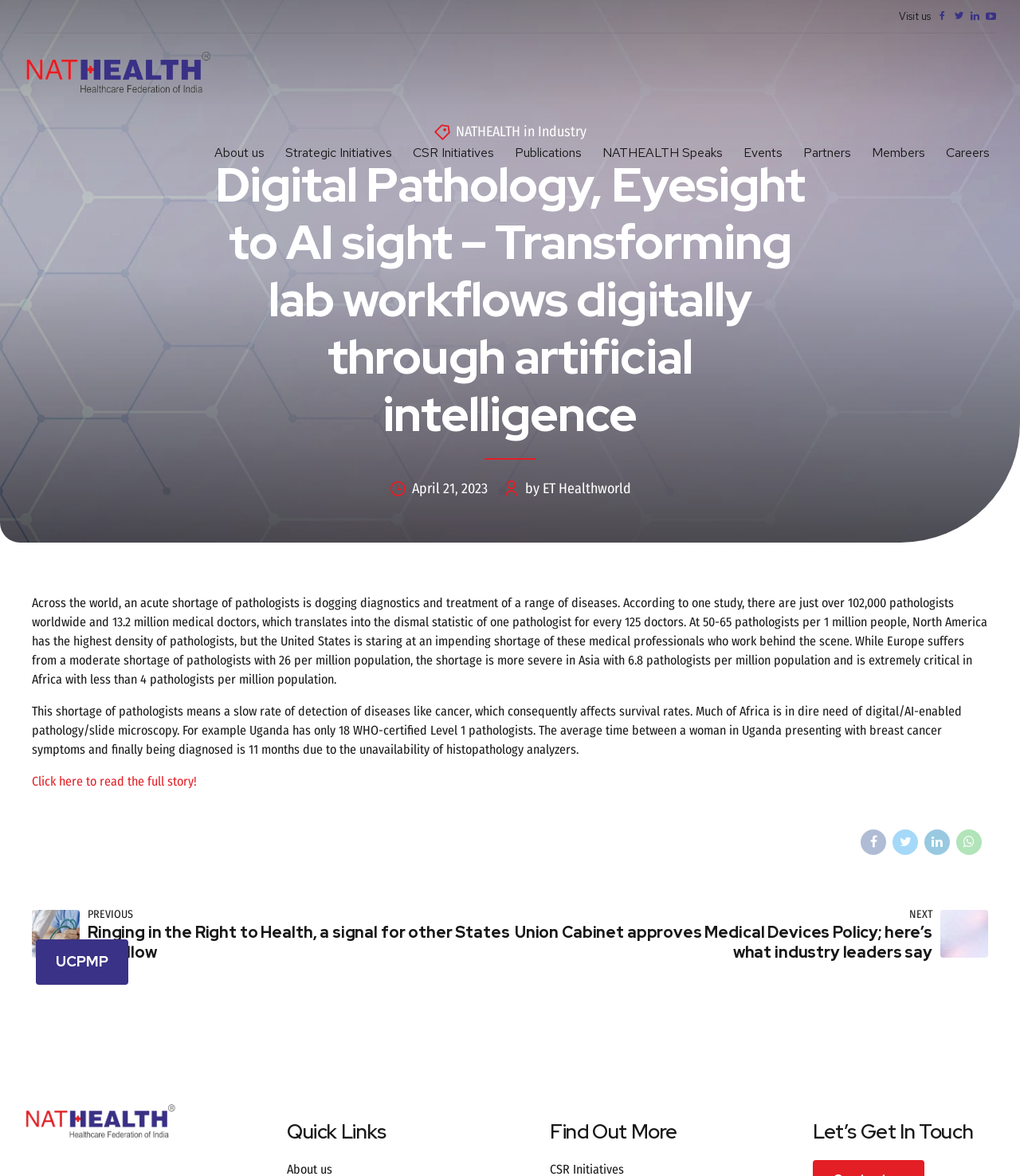What is the topic of the article?
Look at the image and construct a detailed response to the question.

The topic of the article can be inferred from the heading 'Digital Pathology, Eyesight to AI sight – Transforming lab workflows digitally through artificial intelligence'. This heading is located below the navigation menu and is the main title of the article.